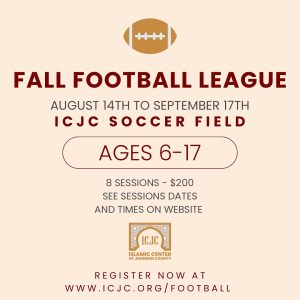Consider the image and give a detailed and elaborate answer to the question: 
Where is the Fall Football League taking place?

The location of the Fall Football League can be determined by reading the details of the program, which states that the league is occurring at the ICJC Soccer Field.